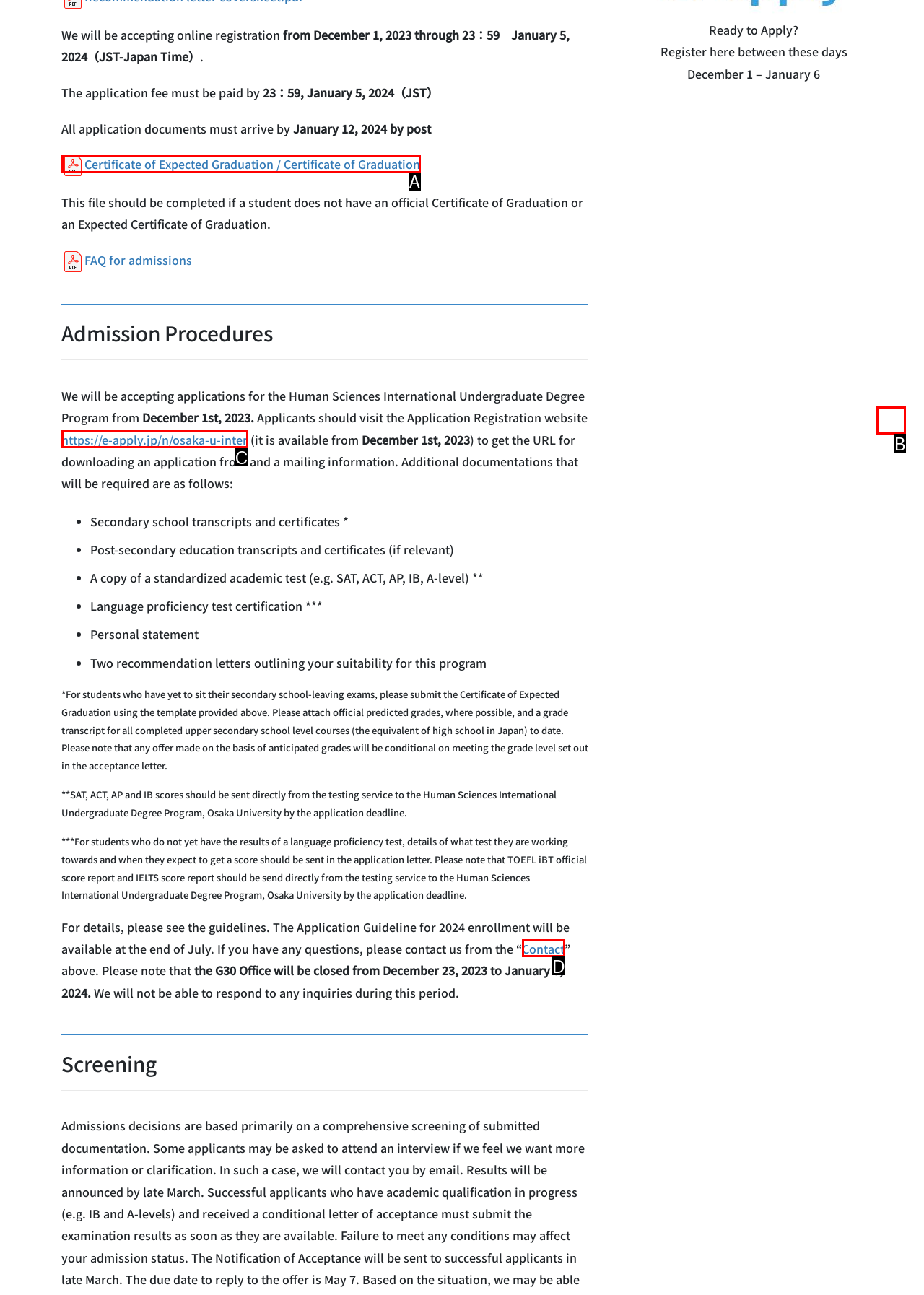Identify the option that best fits this description: PAGE TOP
Answer with the appropriate letter directly.

B